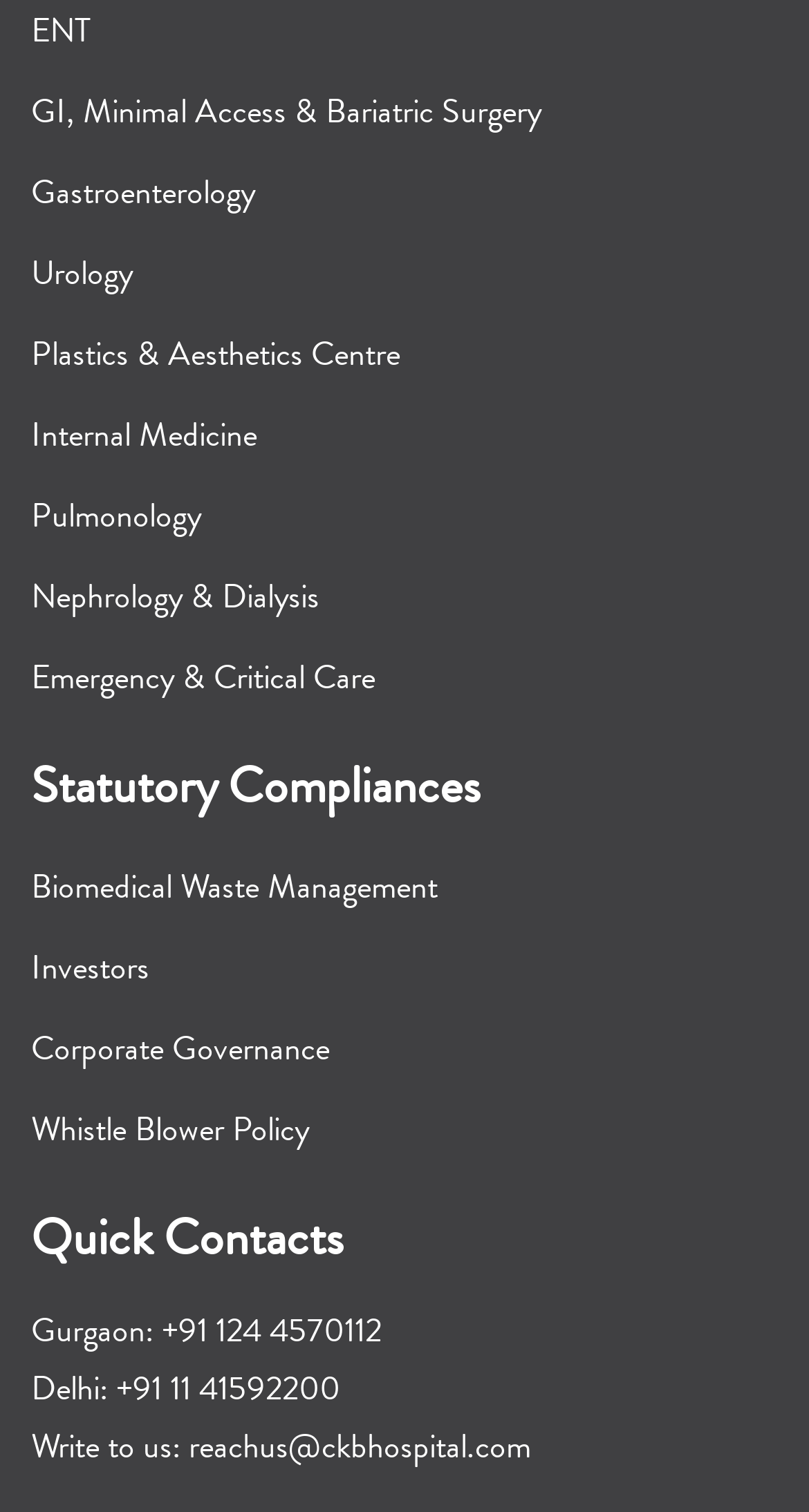Please identify the bounding box coordinates of the clickable area that will allow you to execute the instruction: "Learn about Forex".

None